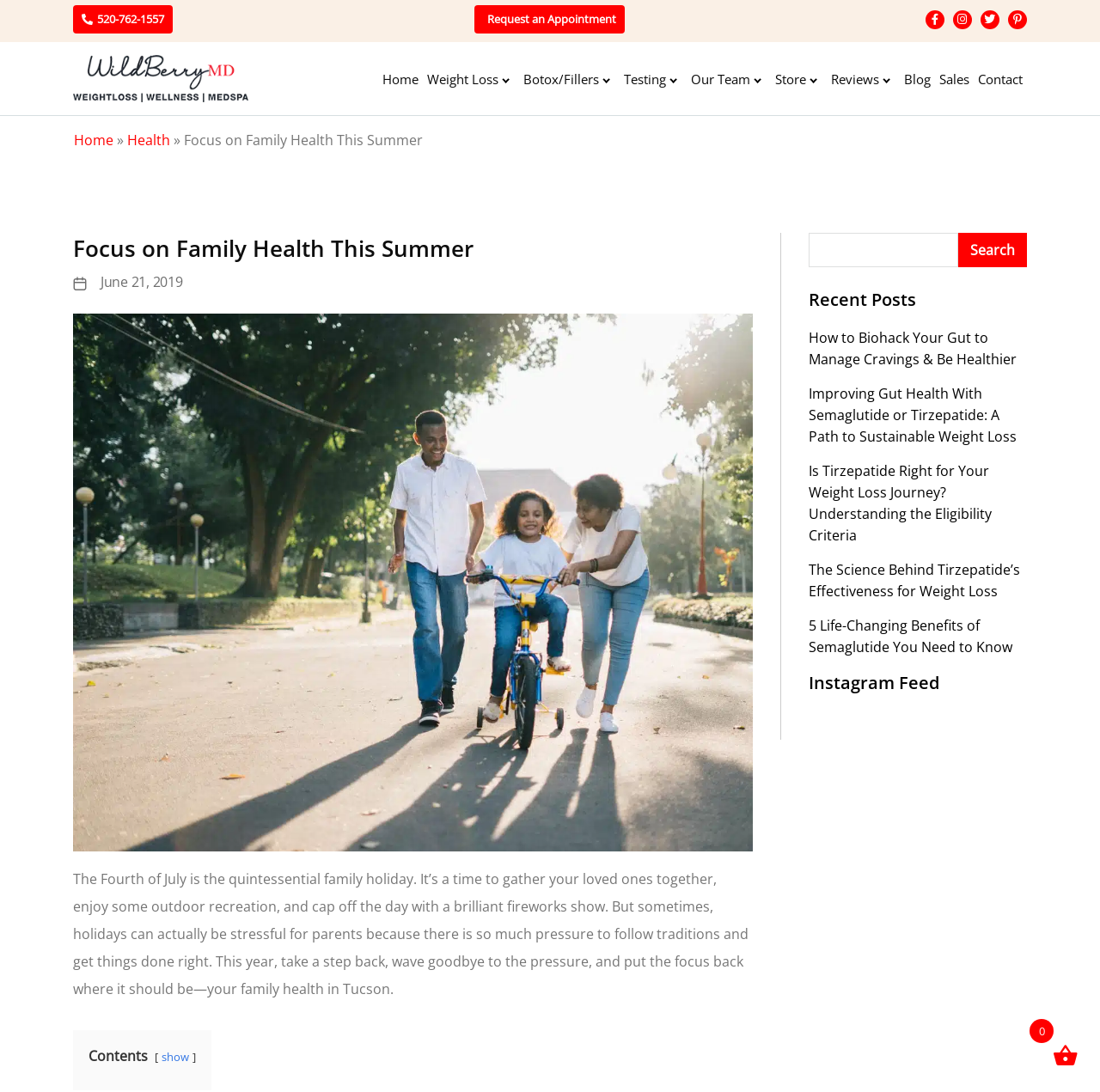Pinpoint the bounding box coordinates of the area that must be clicked to complete this instruction: "Read the blog post about family health".

[0.066, 0.216, 0.684, 0.245]